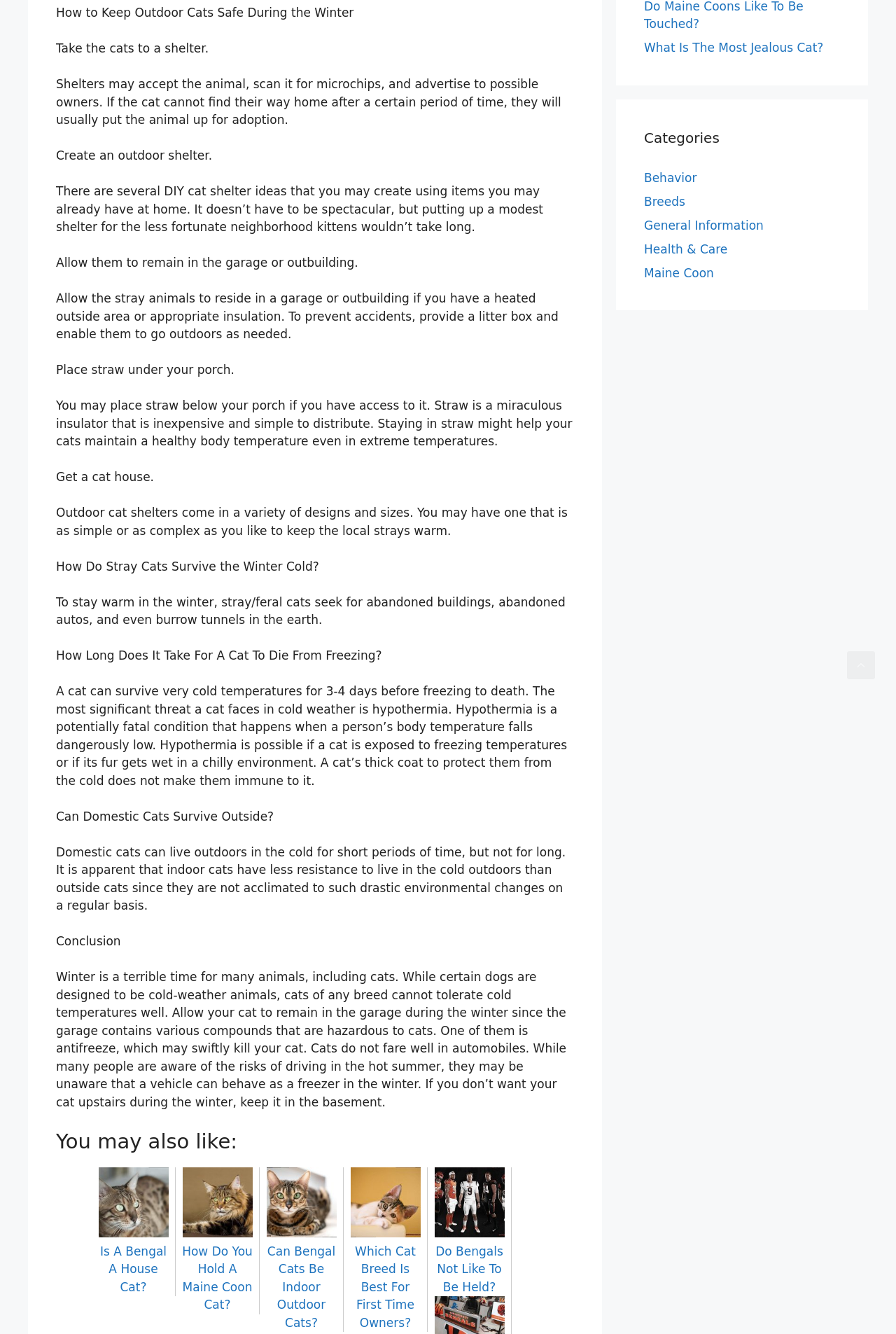Please predict the bounding box coordinates of the element's region where a click is necessary to complete the following instruction: "Go to 'Behavior'". The coordinates should be represented by four float numbers between 0 and 1, i.e., [left, top, right, bottom].

[0.719, 0.128, 0.778, 0.138]